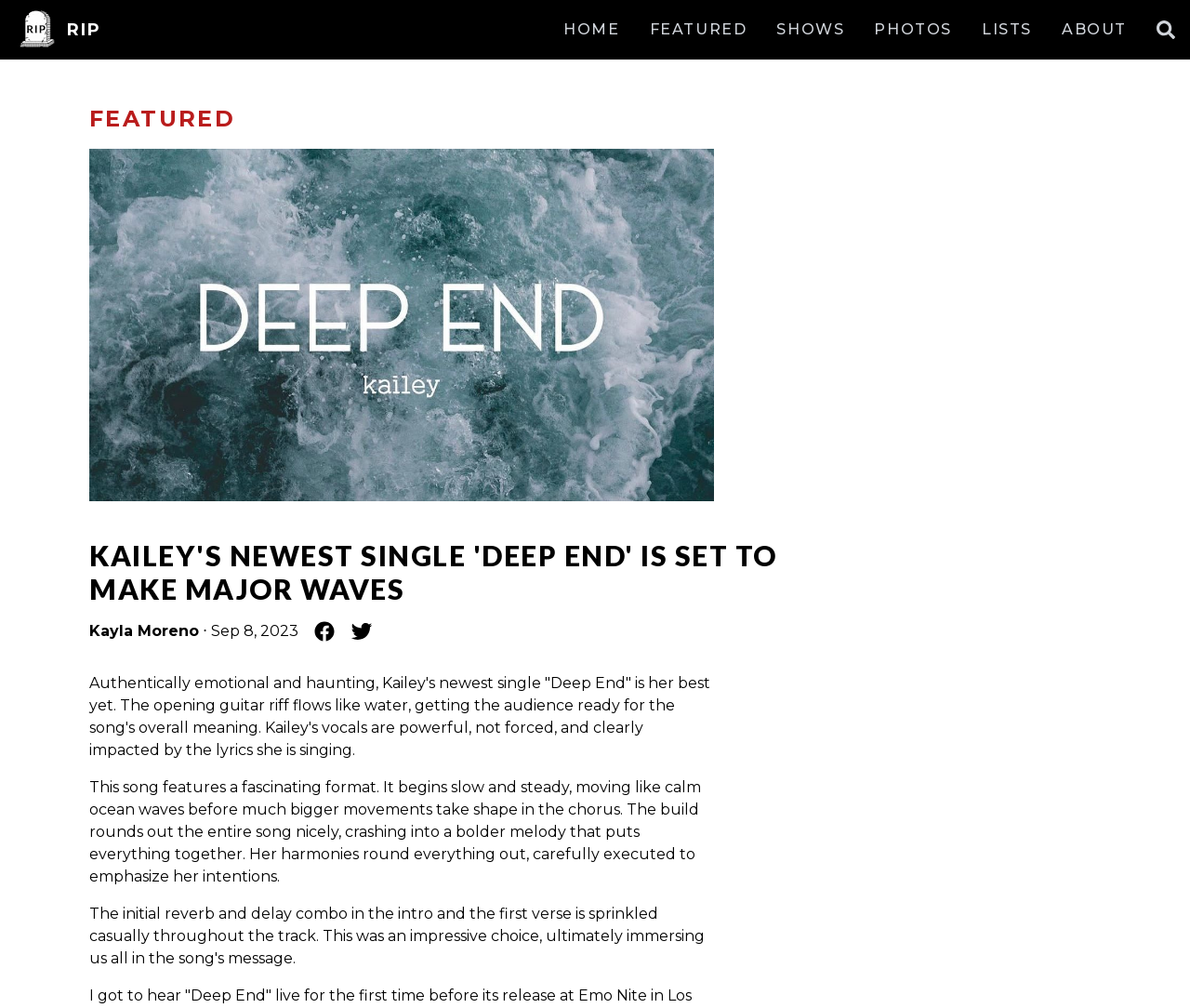Please determine the bounding box coordinates of the element to click in order to execute the following instruction: "Click the HOME link". The coordinates should be four float numbers between 0 and 1, specified as [left, top, right, bottom].

[0.474, 0.018, 0.521, 0.041]